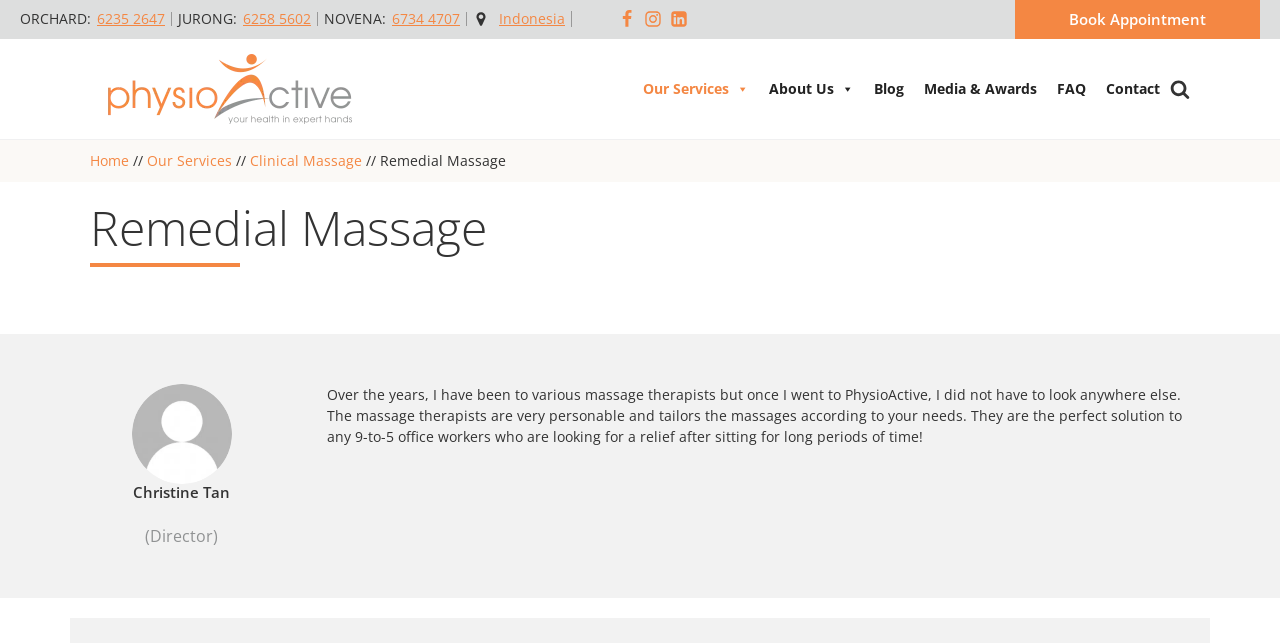Identify the bounding box of the HTML element described as: "Media & Awards".

[0.714, 0.107, 0.818, 0.169]